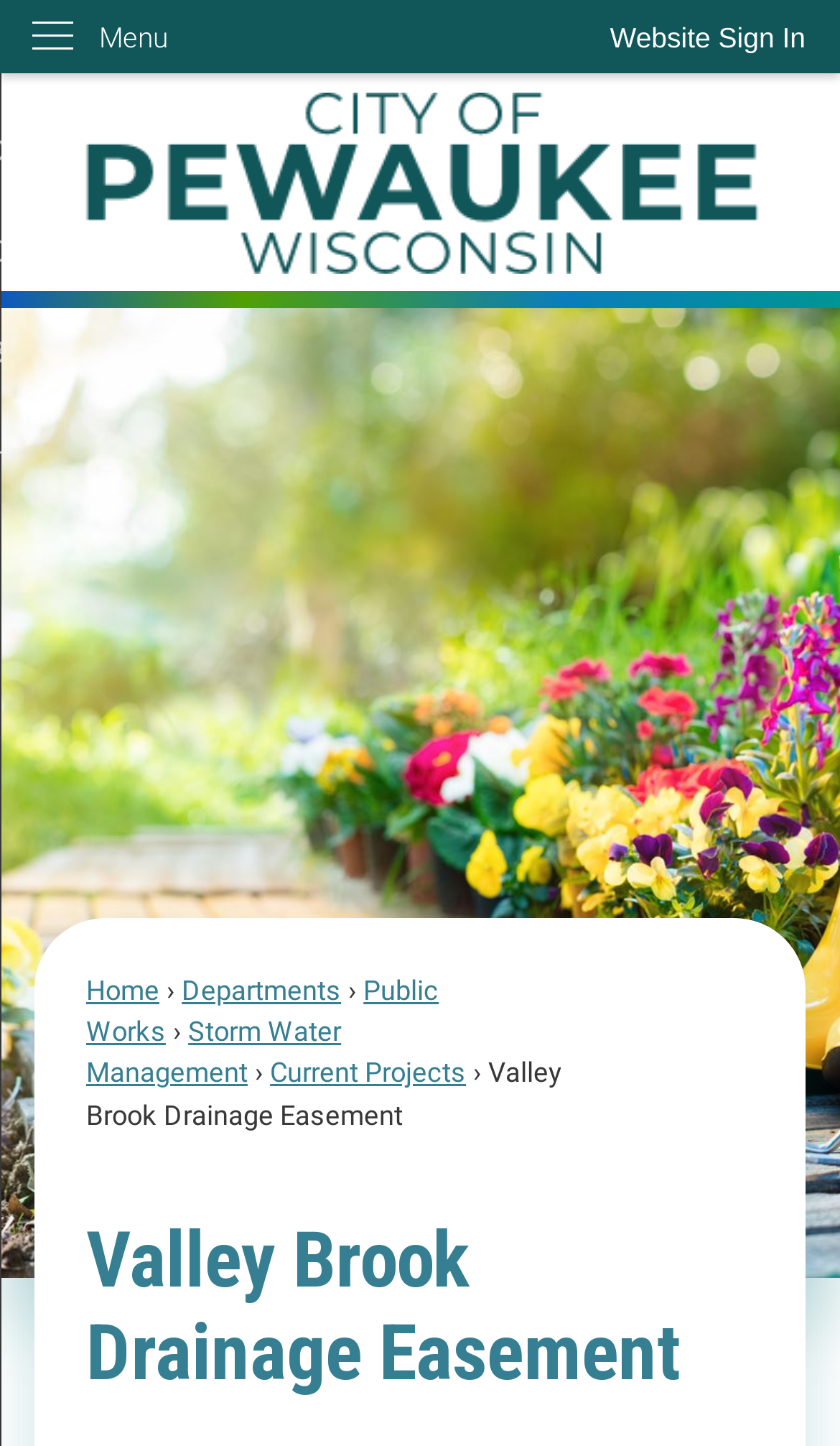Please indicate the bounding box coordinates of the element's region to be clicked to achieve the instruction: "Click on SHOPPING PLATFORMS". Provide the coordinates as four float numbers between 0 and 1, i.e., [left, top, right, bottom].

None